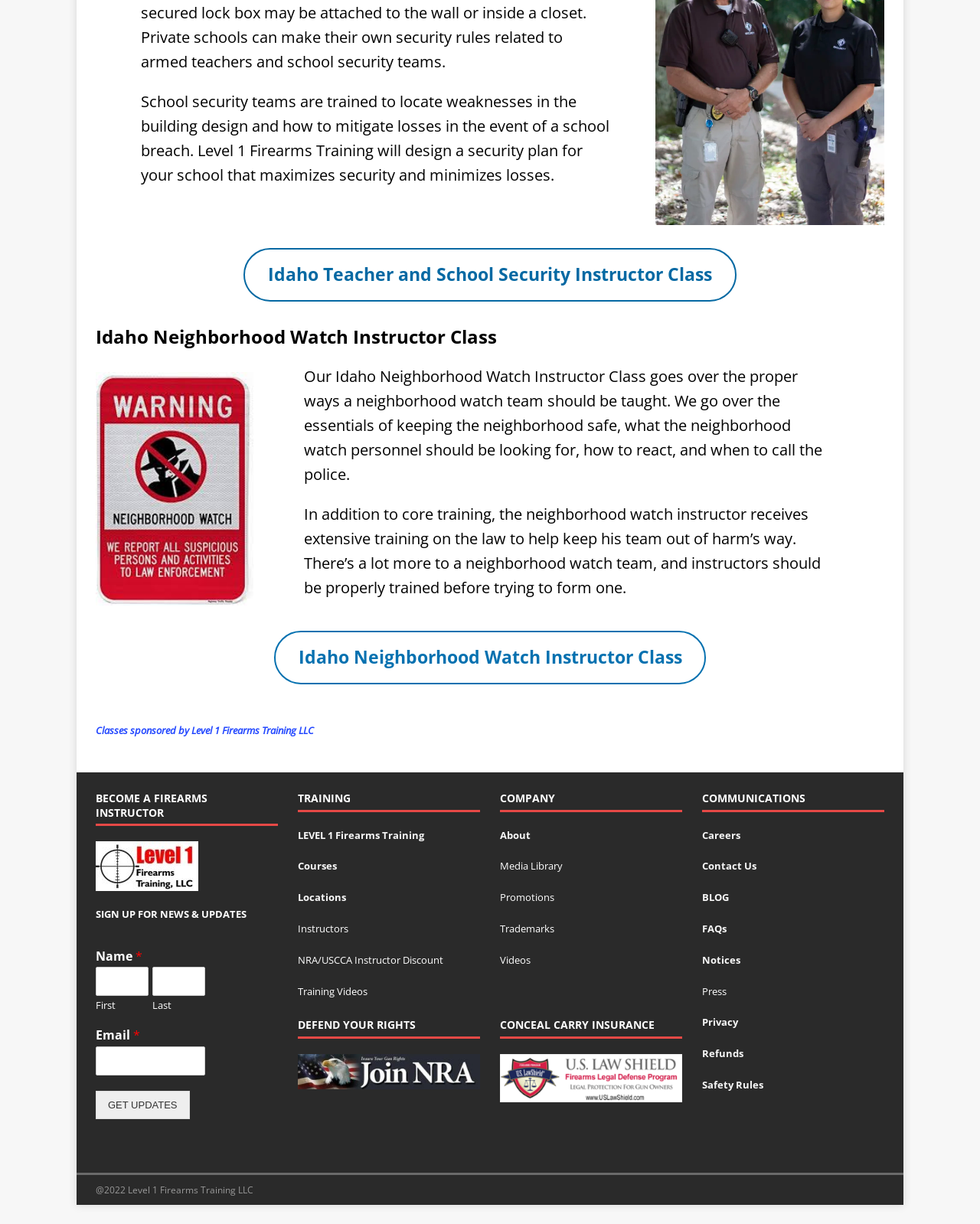What is the purpose of the 'SIGN UP FOR NEWS & UPDATES' button?
Based on the screenshot, provide a one-word or short-phrase response.

To receive news and updates